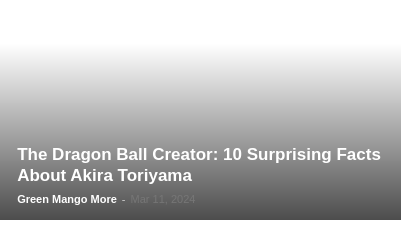Elaborate on the various elements present in the image.

The image features an engaging article titled "The Dragon Ball Creator: 10 Surprising Facts About Akira Toriyama." This piece offers insights into the life and career of Akira Toriyama, the renowned artist and creator behind the iconic Dragon Ball franchise. Accompanying the title is the publication date, which is set for March 11, 2024, indicating the content's relevance and timeliness. The source, Green Mango More, suggests a focus on trending topics alongside creative content, attracting fans of both manga and animation. This informative article promises to unveil intriguing aspects of Toriyama's professional journey and creative genius.